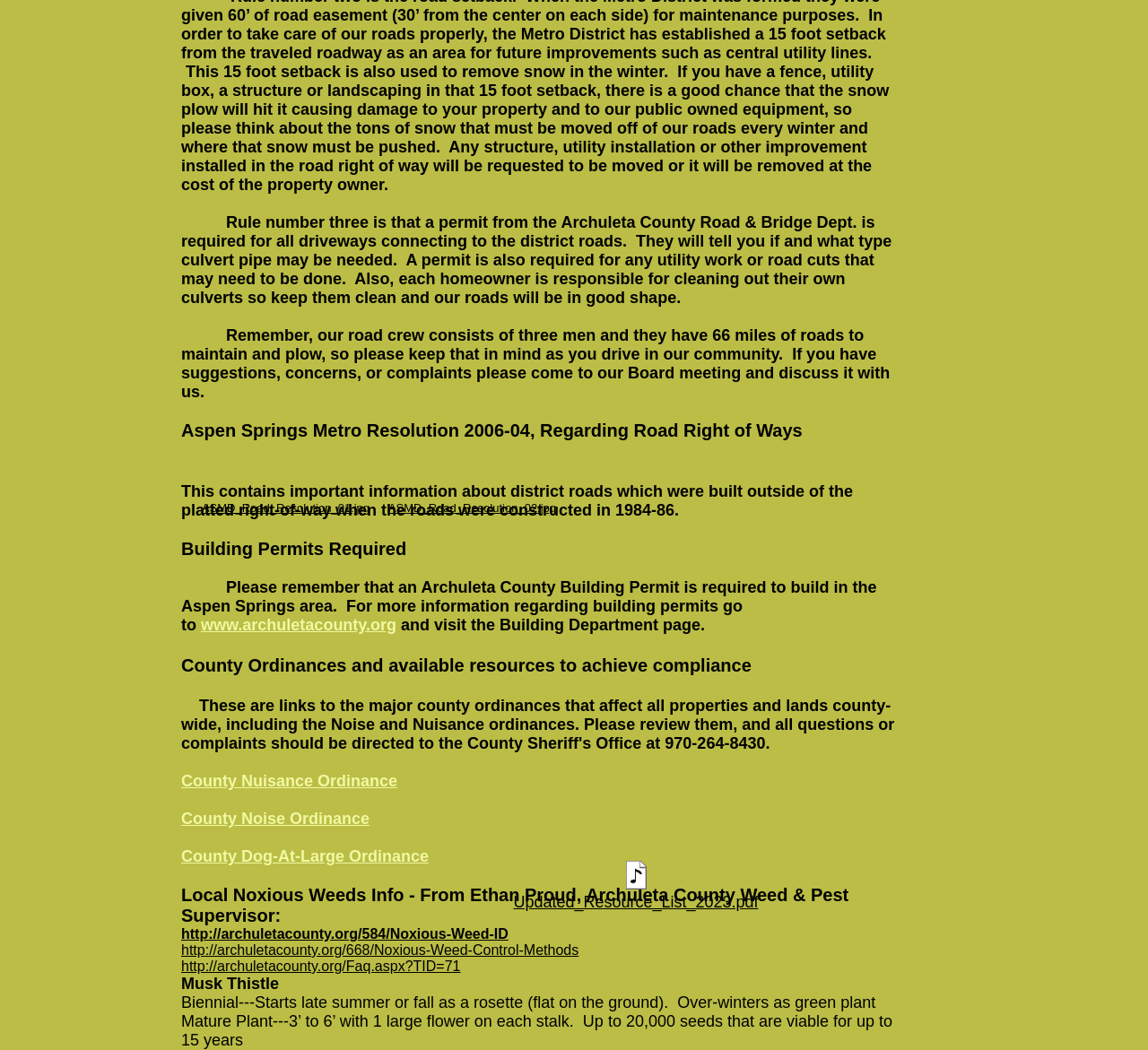Determine the bounding box coordinates of the section to be clicked to follow the instruction: "Open the County Nuisance Ordinance". The coordinates should be given as four float numbers between 0 and 1, formatted as [left, top, right, bottom].

[0.158, 0.735, 0.346, 0.752]